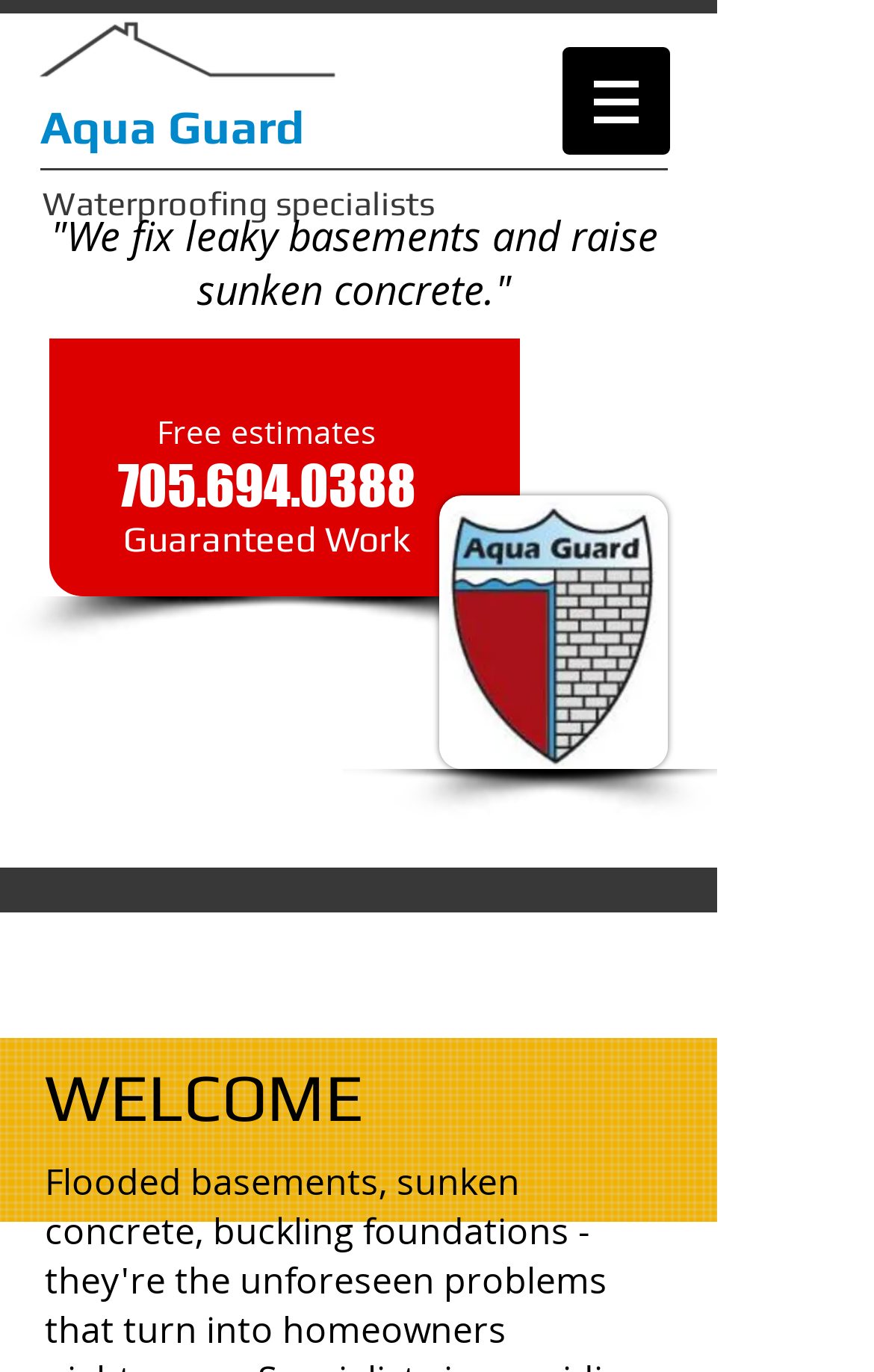Please specify the bounding box coordinates in the format (top-left x, top-left y, bottom-right x, bottom-right y), with values ranging from 0 to 1. Identify the bounding box for the UI component described as follows: 705.694.0388

[0.135, 0.33, 0.476, 0.377]